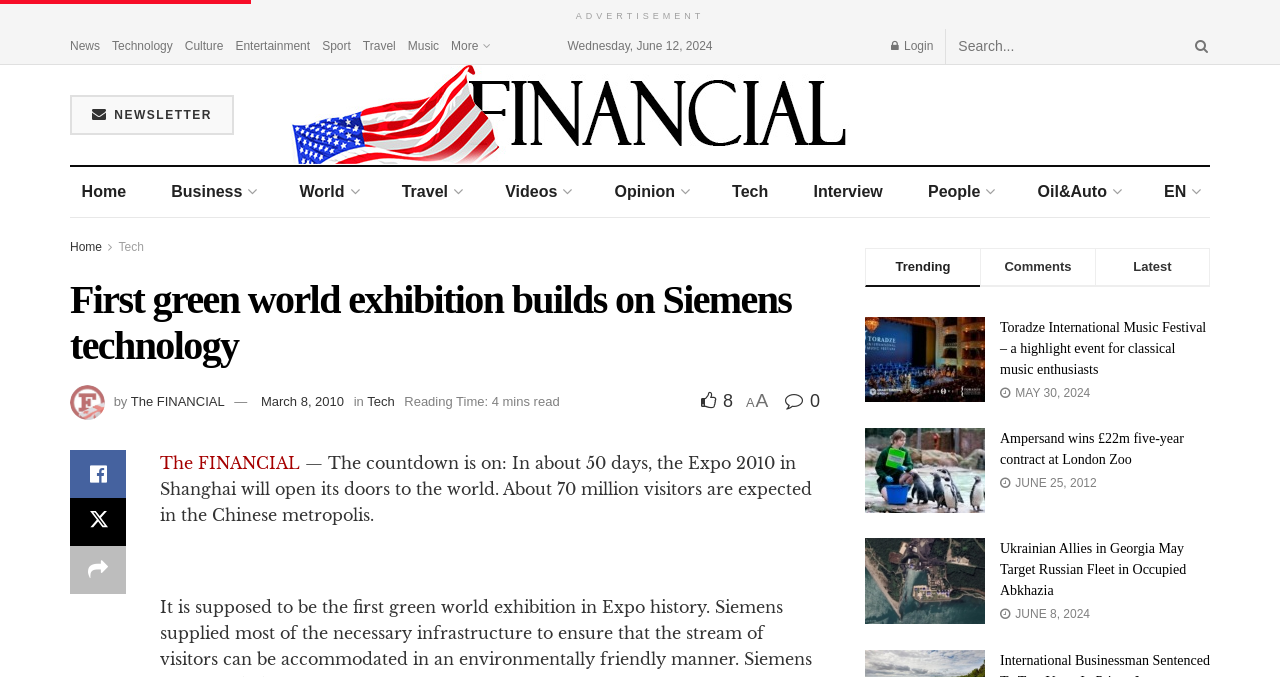Identify the bounding box coordinates of the part that should be clicked to carry out this instruction: "View the latest news".

[0.885, 0.382, 0.915, 0.404]